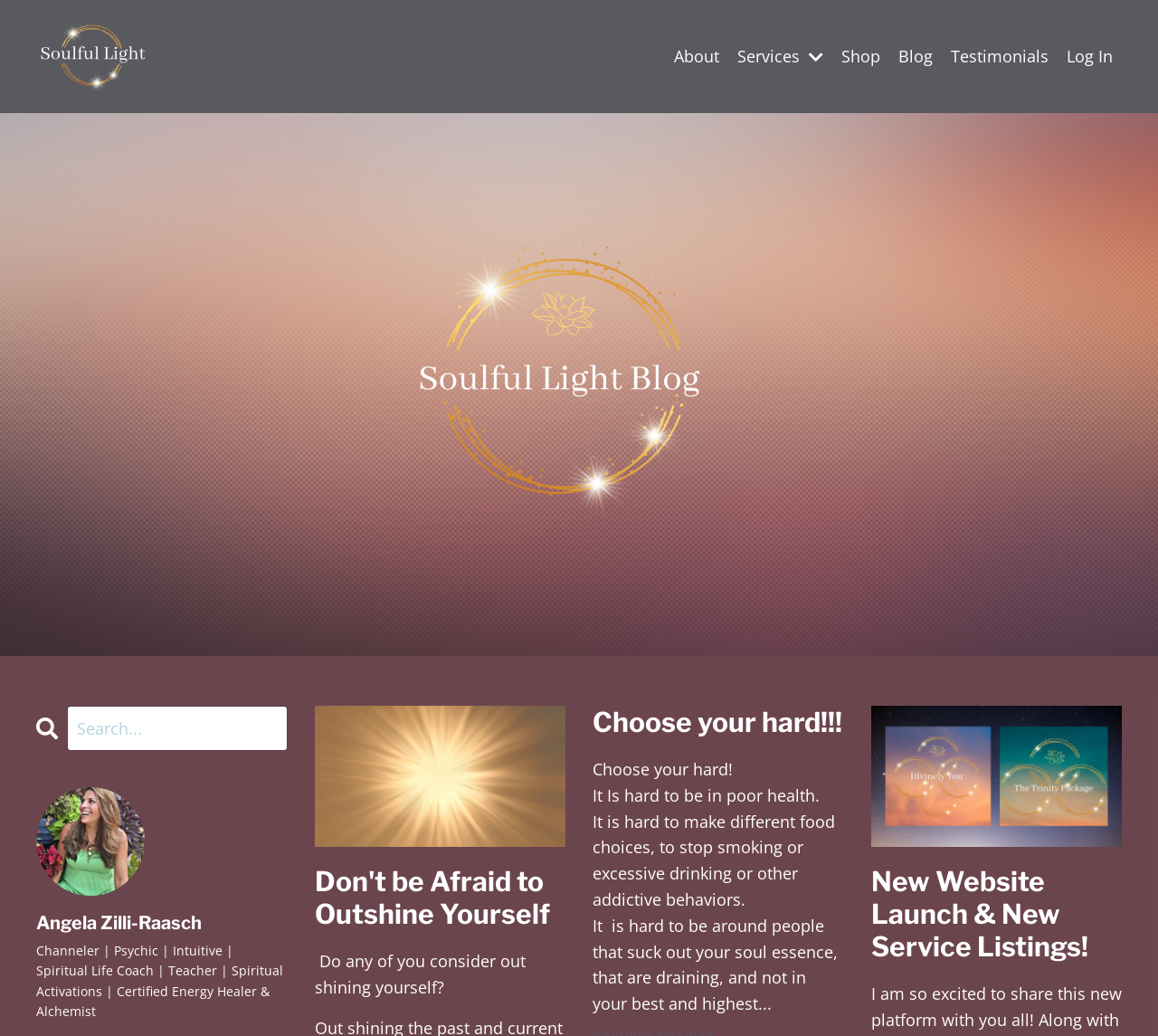Offer a thorough description of the webpage.

The webpage is a blog for Soulful Light Healing, a spiritual and wellness-focused website. At the top left, there is a logo image with the text "Soulful Light" next to it, which is also a link. To the right of the logo, there is a navigation menu with links to "About", "Services", "Shop", "Blog", and "Testimonials". Further to the right, there is a "Log In" link.

Below the navigation menu, there are three blog post previews. The first preview has a link with the text "Don't be Afraid to Outshine Yourself" and a brief description below it. The second preview has a link with the text "Choose your hard!!!" and a few lines of text describing the challenges of making healthy choices. The third preview has a link with the text "New Website Launch & New Service Listings!" and a brief description below it.

To the left of the blog post previews, there is a search bar with a placeholder text "Search...". Above the search bar, there is a text "Angela Zilli-Raasch" and a brief description of her profession and services below it.

Overall, the webpage appears to be a blog and informational website for Soulful Light Healing, with a focus on spiritual growth, wellness, and personal development.